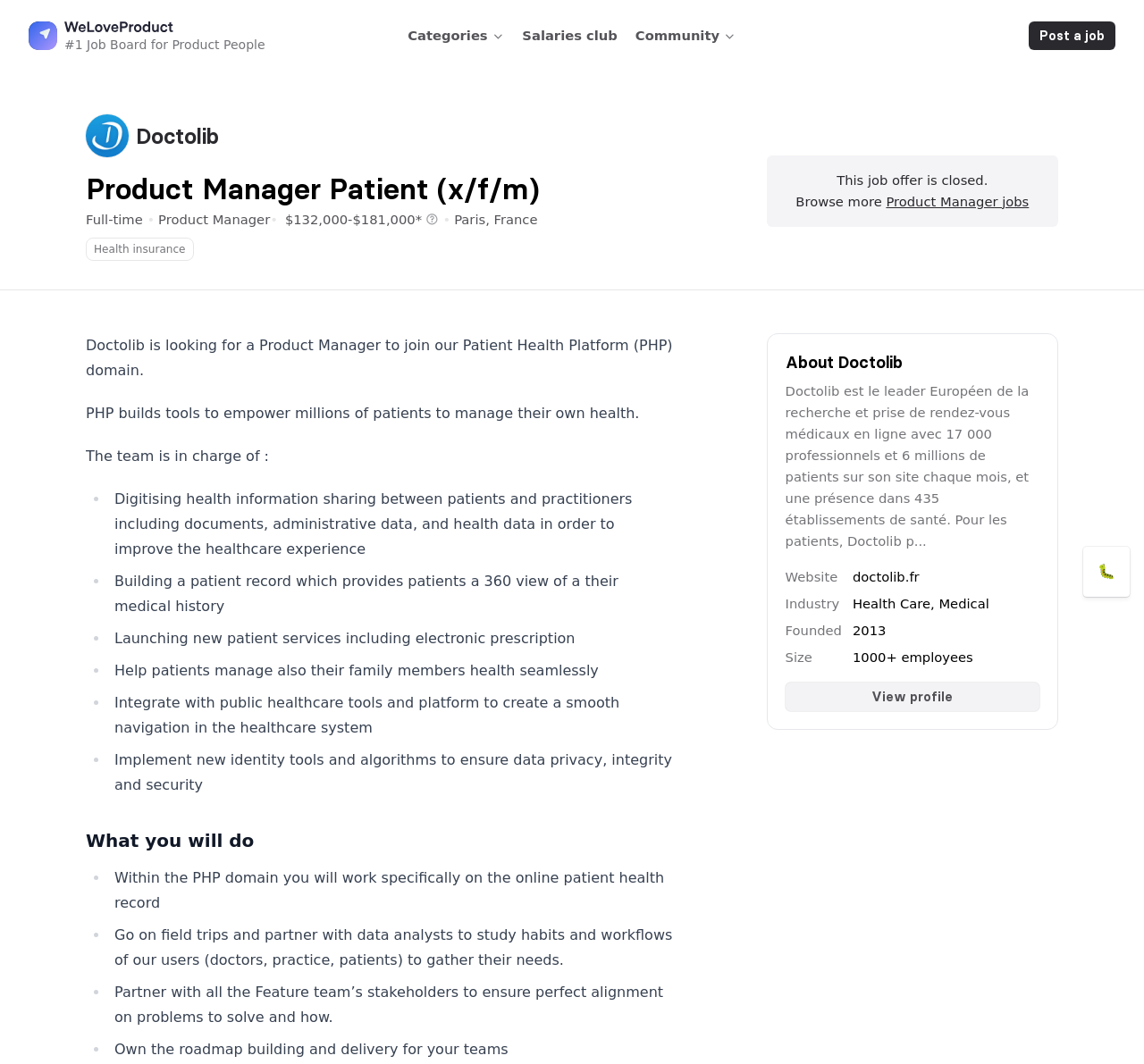Extract the bounding box for the UI element that matches this description: "Doctolib".

[0.075, 0.107, 0.191, 0.148]